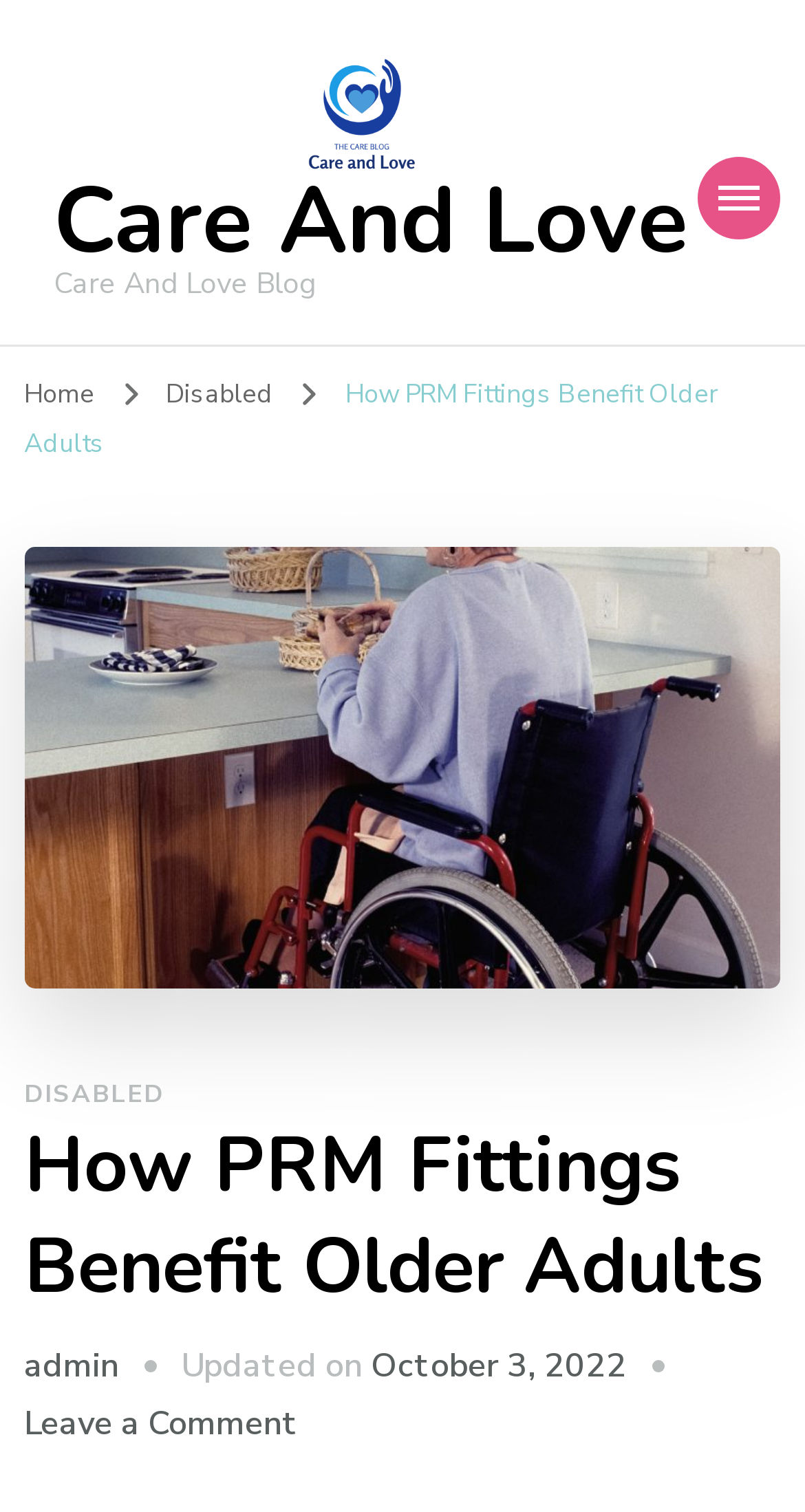Please determine the bounding box coordinates, formatted as (top-left x, top-left y, bottom-right x, bottom-right y), with all values as floating point numbers between 0 and 1. Identify the bounding box of the region described as: January 16, 2022

None